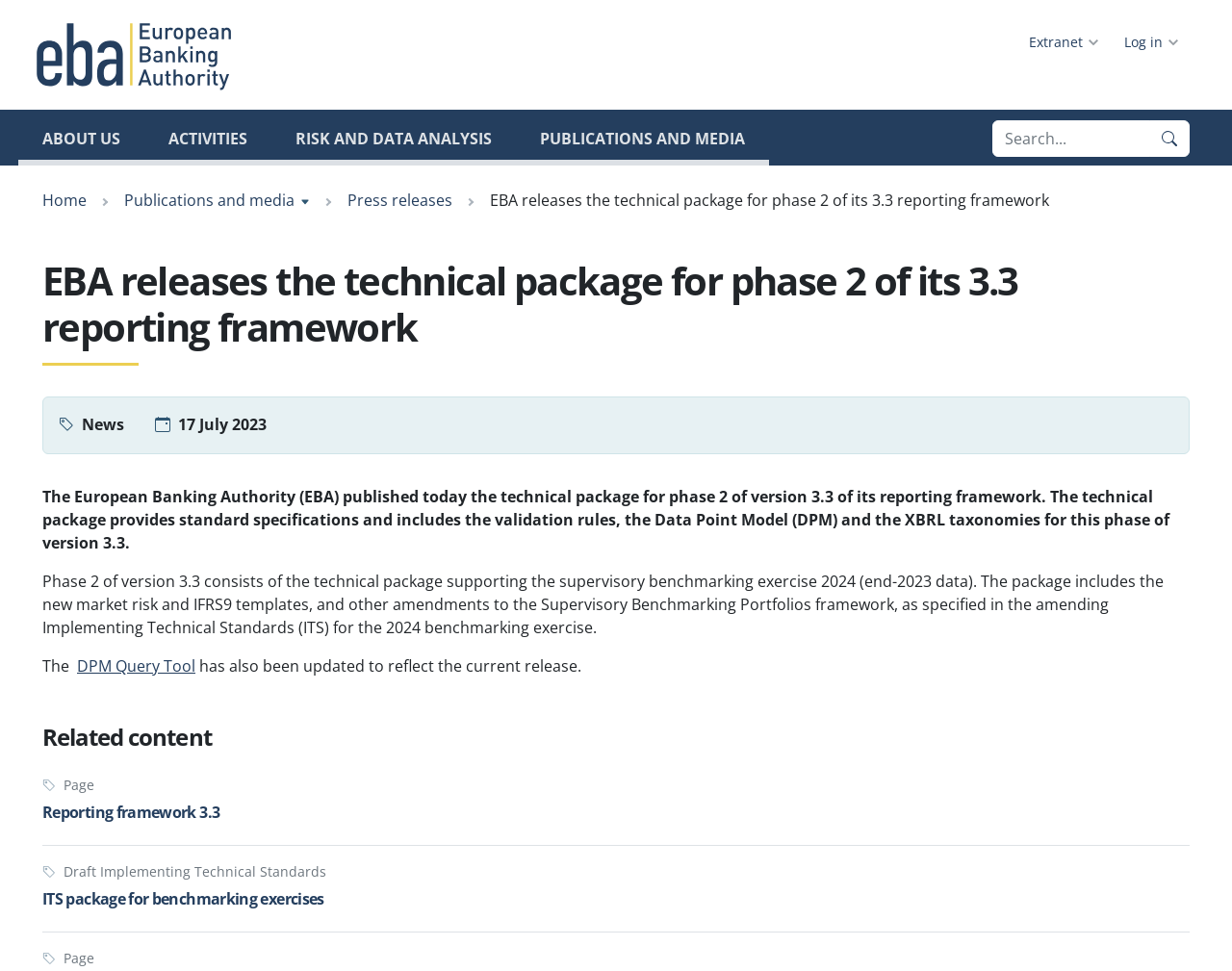What is the topic of the related content section?
Use the information from the screenshot to give a comprehensive response to the question.

The answer can be found in the webpage content, which has a section titled 'Related content' that includes an article about 'Reporting framework 3.3'. This indicates that the topic of the related content section is related to the reporting framework 3.3.